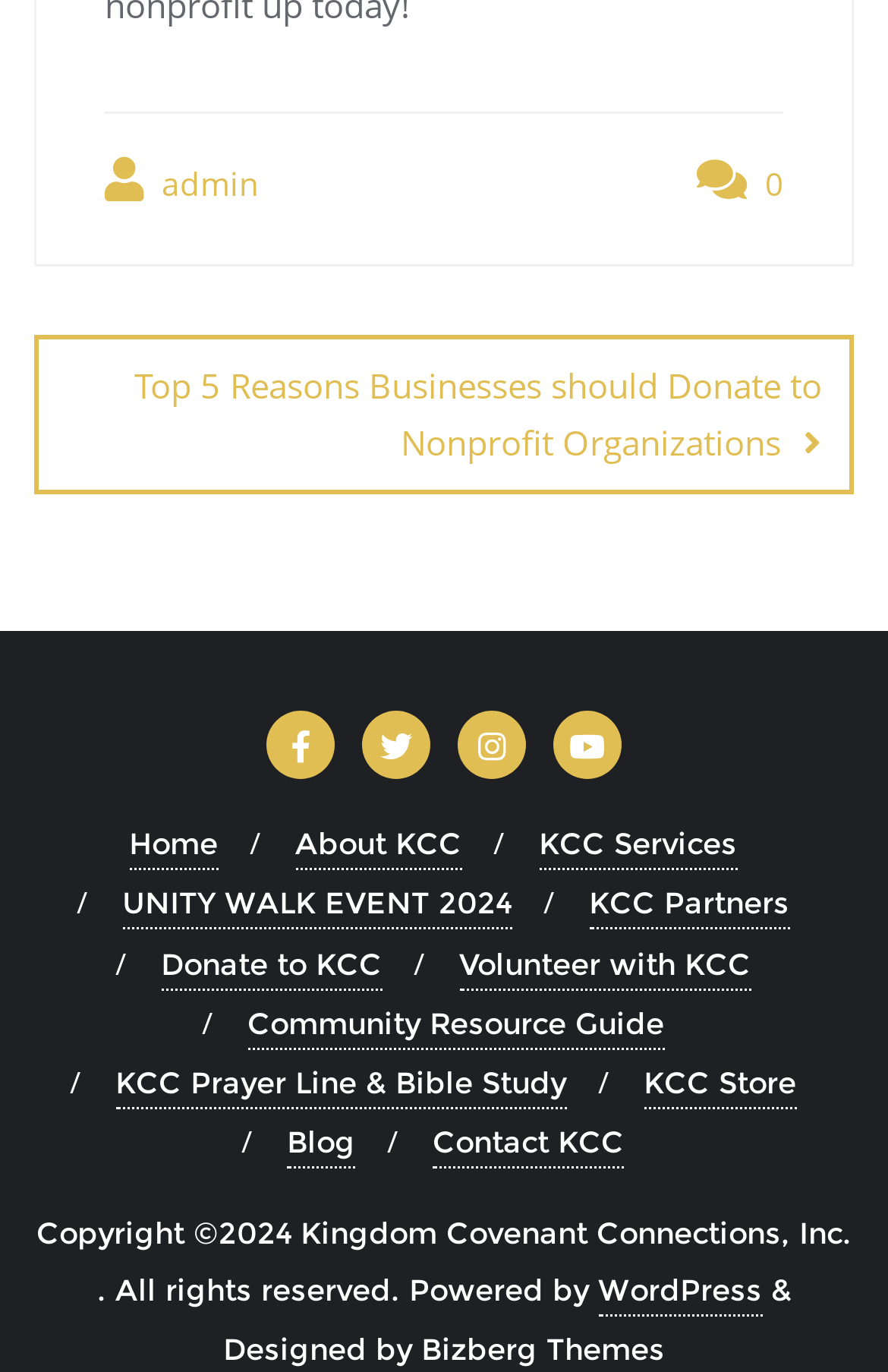What is the copyright year?
Based on the image, give a one-word or short phrase answer.

2024